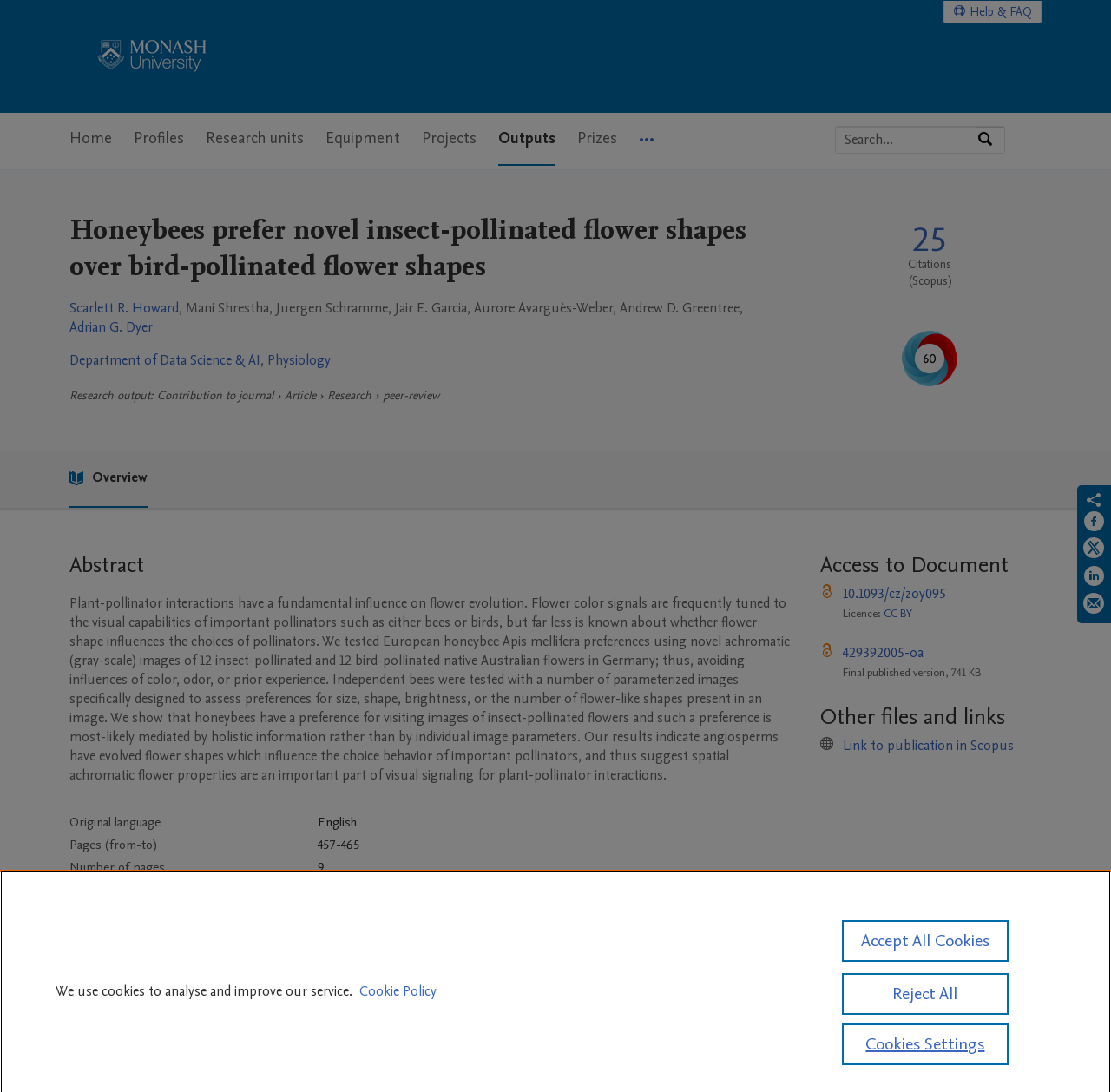Respond concisely with one word or phrase to the following query:
What is the publication status of the research?

Published - Aug 2019